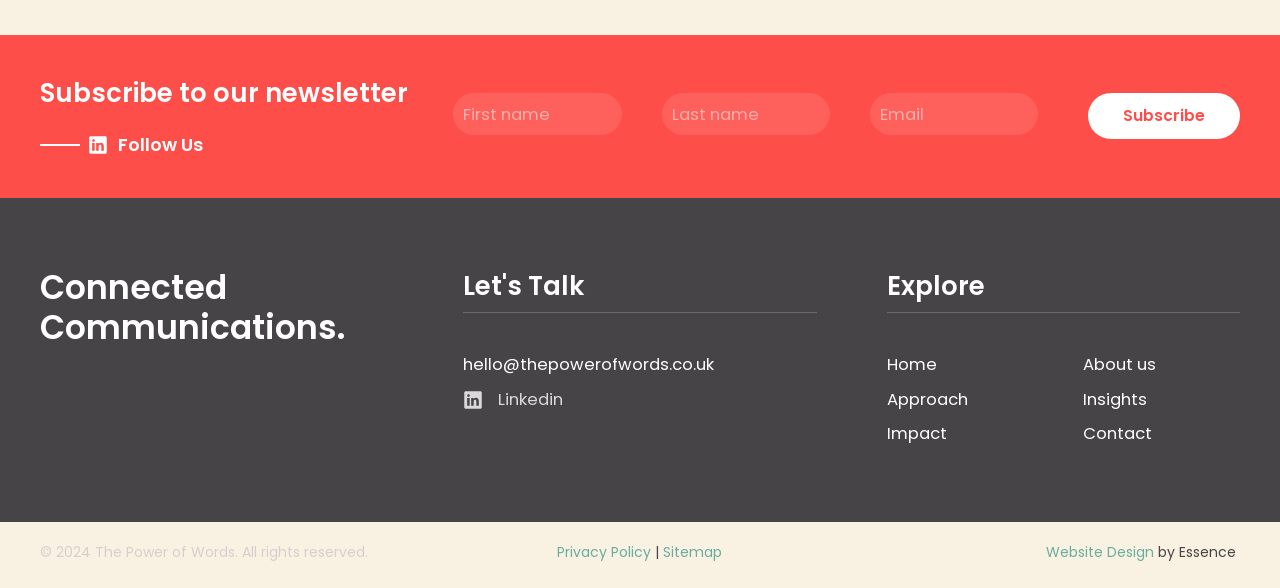Could you provide the bounding box coordinates for the portion of the screen to click to complete this instruction: "Contact us via email"?

[0.362, 0.6, 0.558, 0.639]